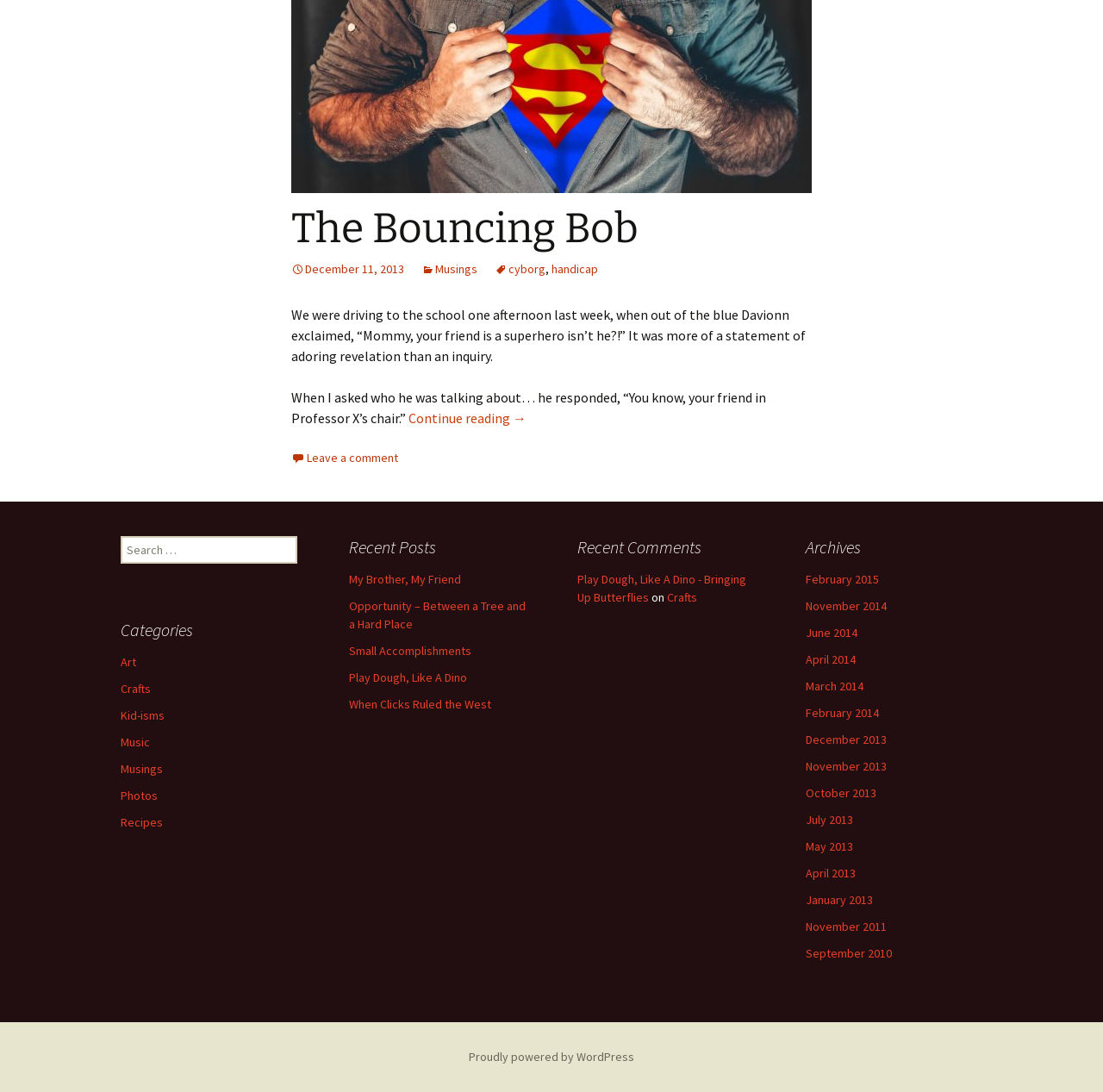Can you specify the bounding box coordinates for the region that should be clicked to fulfill this instruction: "Click on the link to read more about The Bouncing Bob".

[0.37, 0.375, 0.477, 0.39]